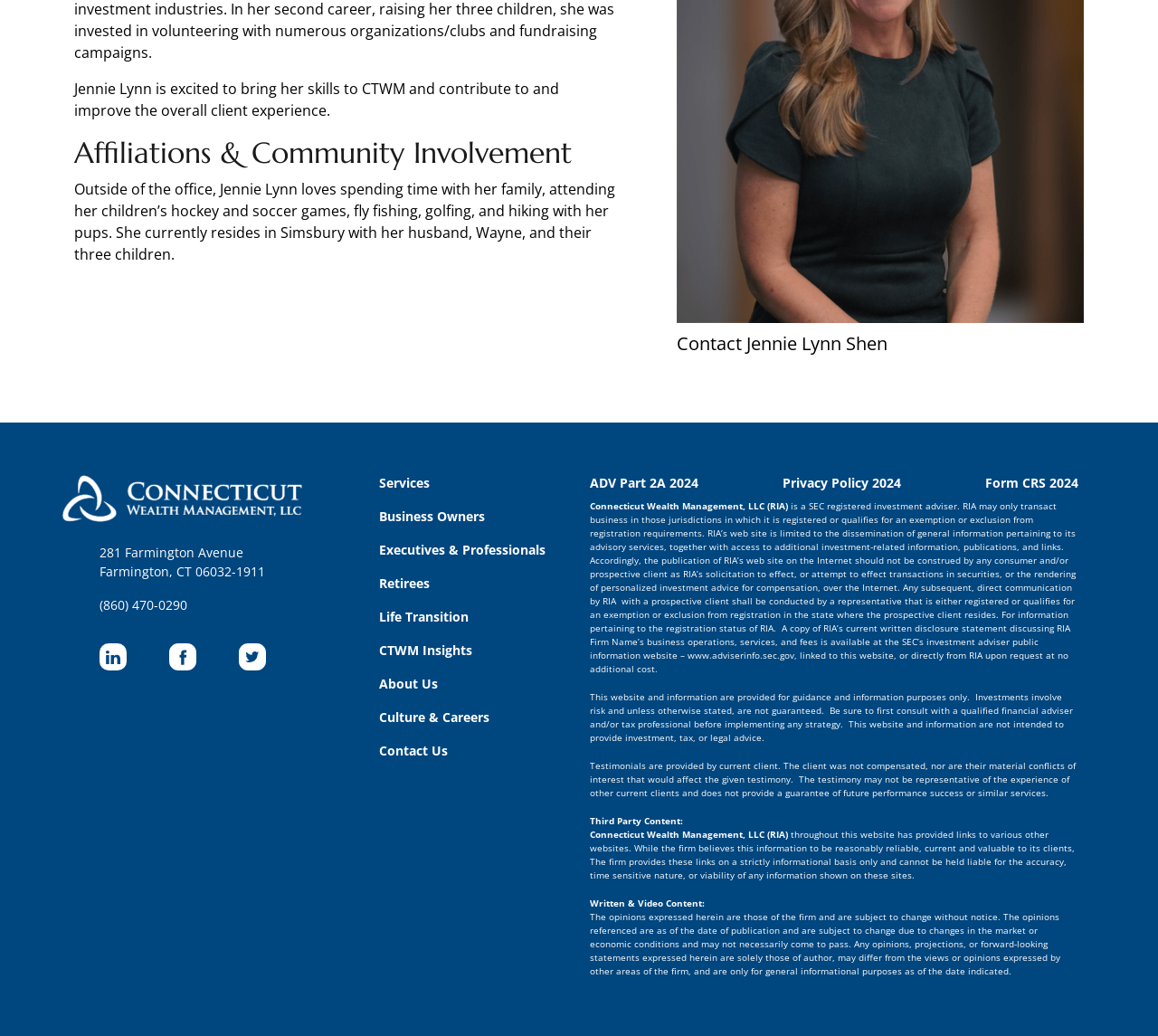Locate the bounding box of the UI element defined by this description: "(860) 470-0290". The coordinates should be given as four float numbers between 0 and 1, formatted as [left, top, right, bottom].

[0.086, 0.575, 0.162, 0.592]